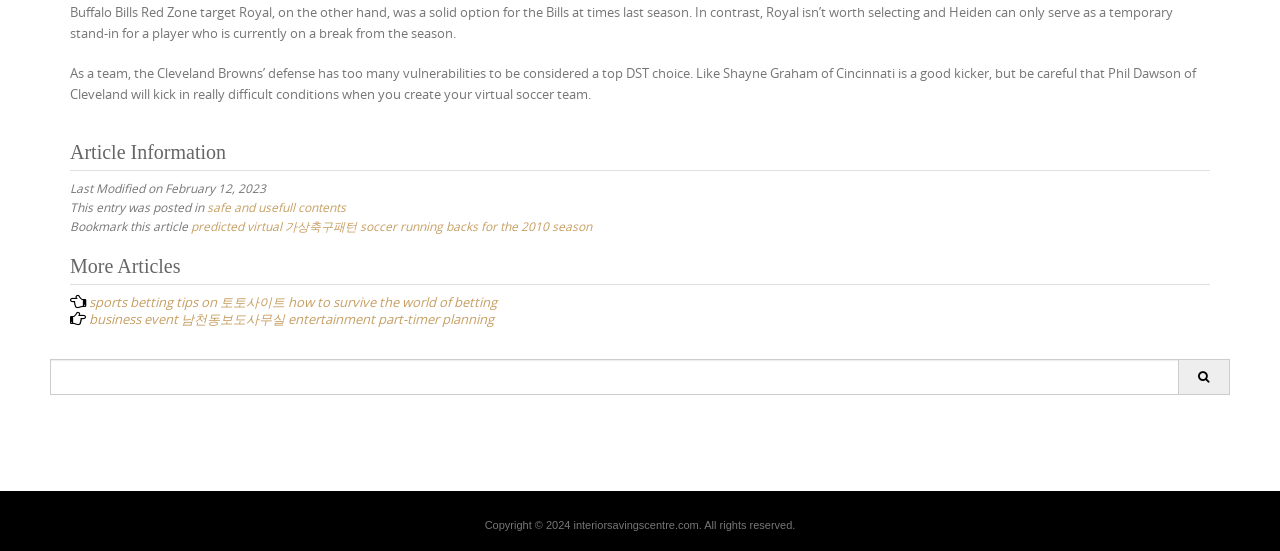Analyze the image and provide a detailed answer to the question: What is the copyright year of the webpage?

I found the copyright information at the bottom of the webpage, which says 'Copyright © 2024 interiorsavingscentre.com. All rights reserved.'.